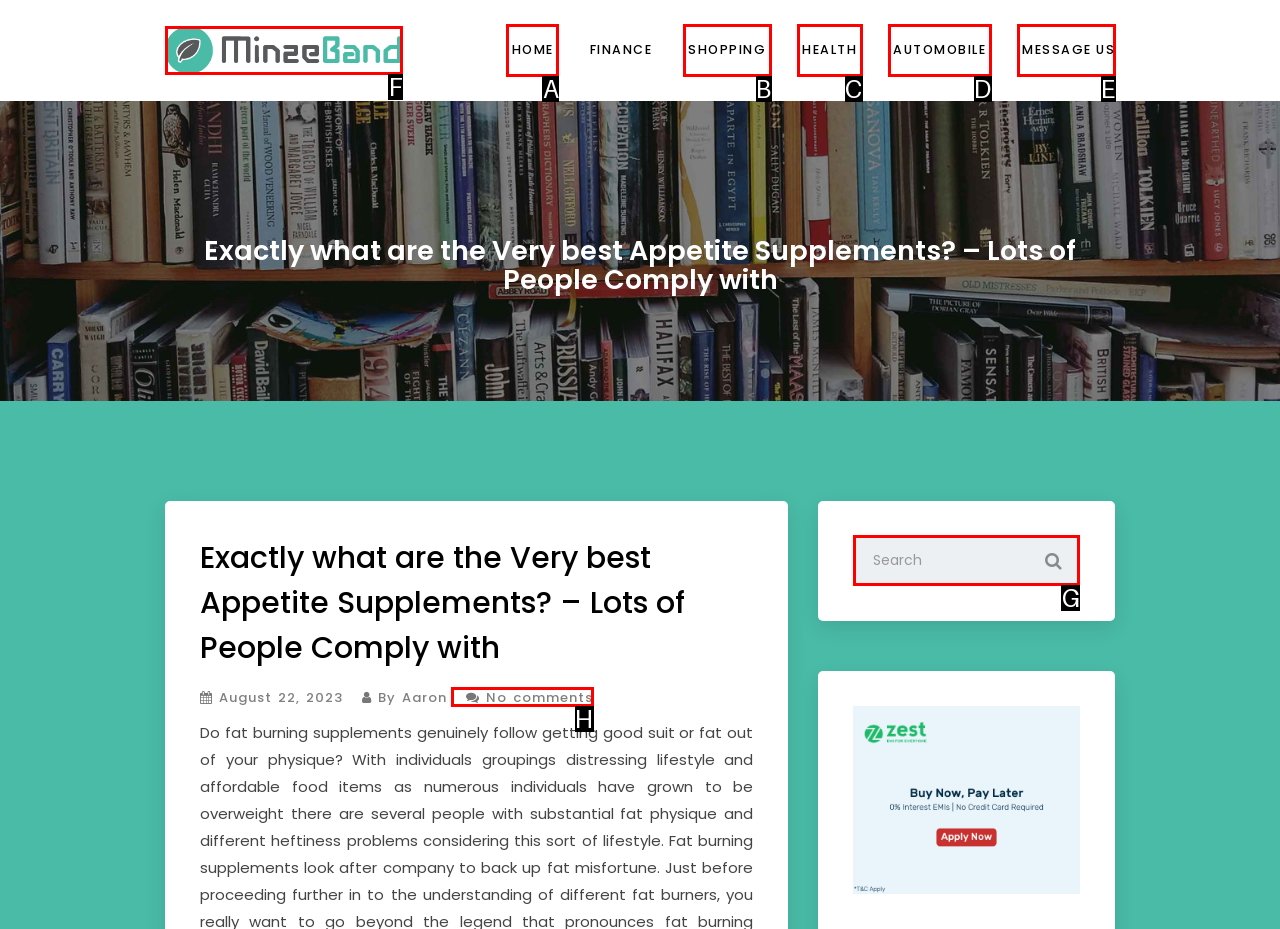Find the option that matches this description: Home
Provide the matching option's letter directly.

A